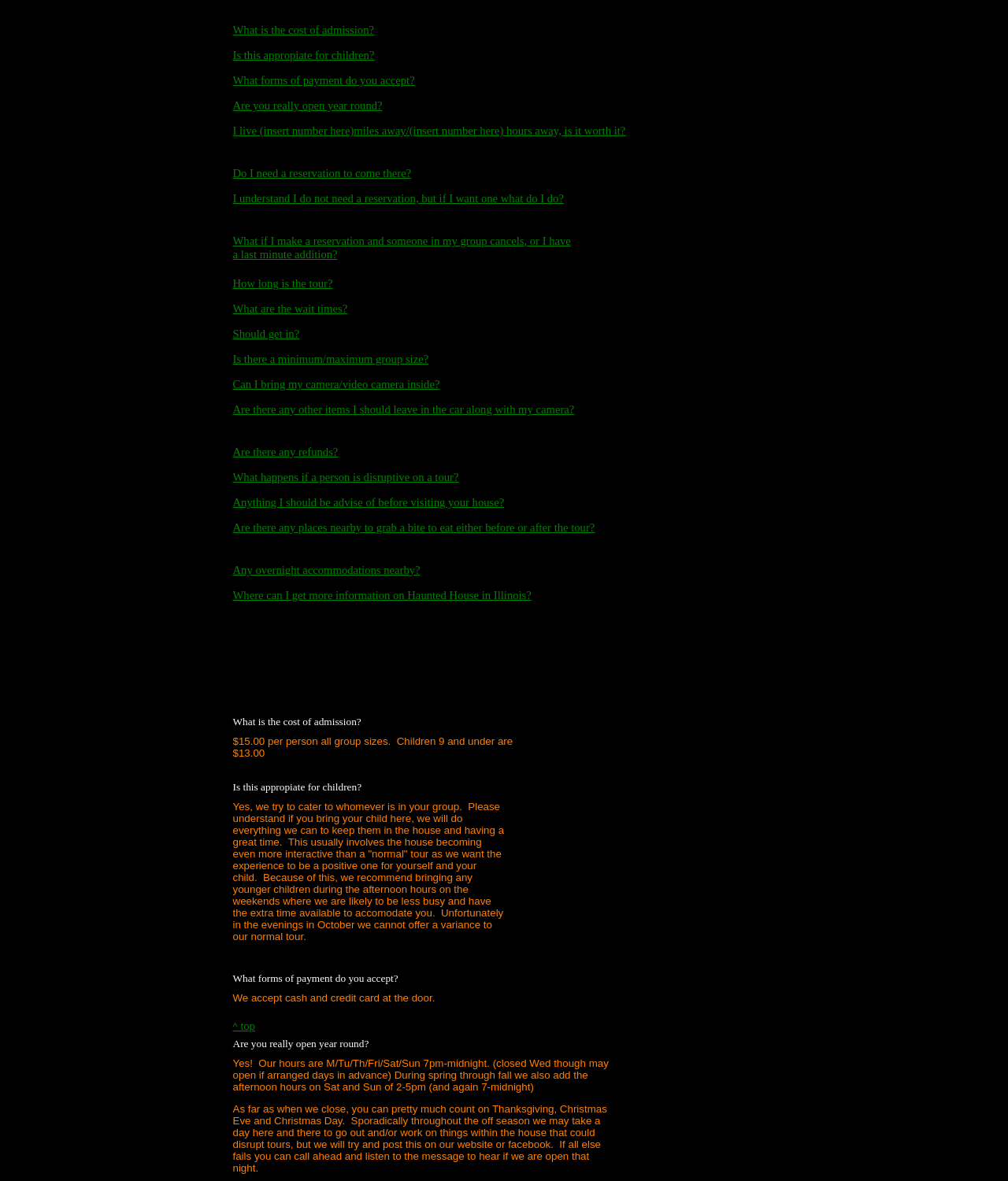Can I bring my camera inside?
Provide a thorough and detailed answer to the question.

I found the answer by looking at the link that says 'Can I bring my camera/video camera inside?' which implies that there might be restrictions on bringing cameras inside.